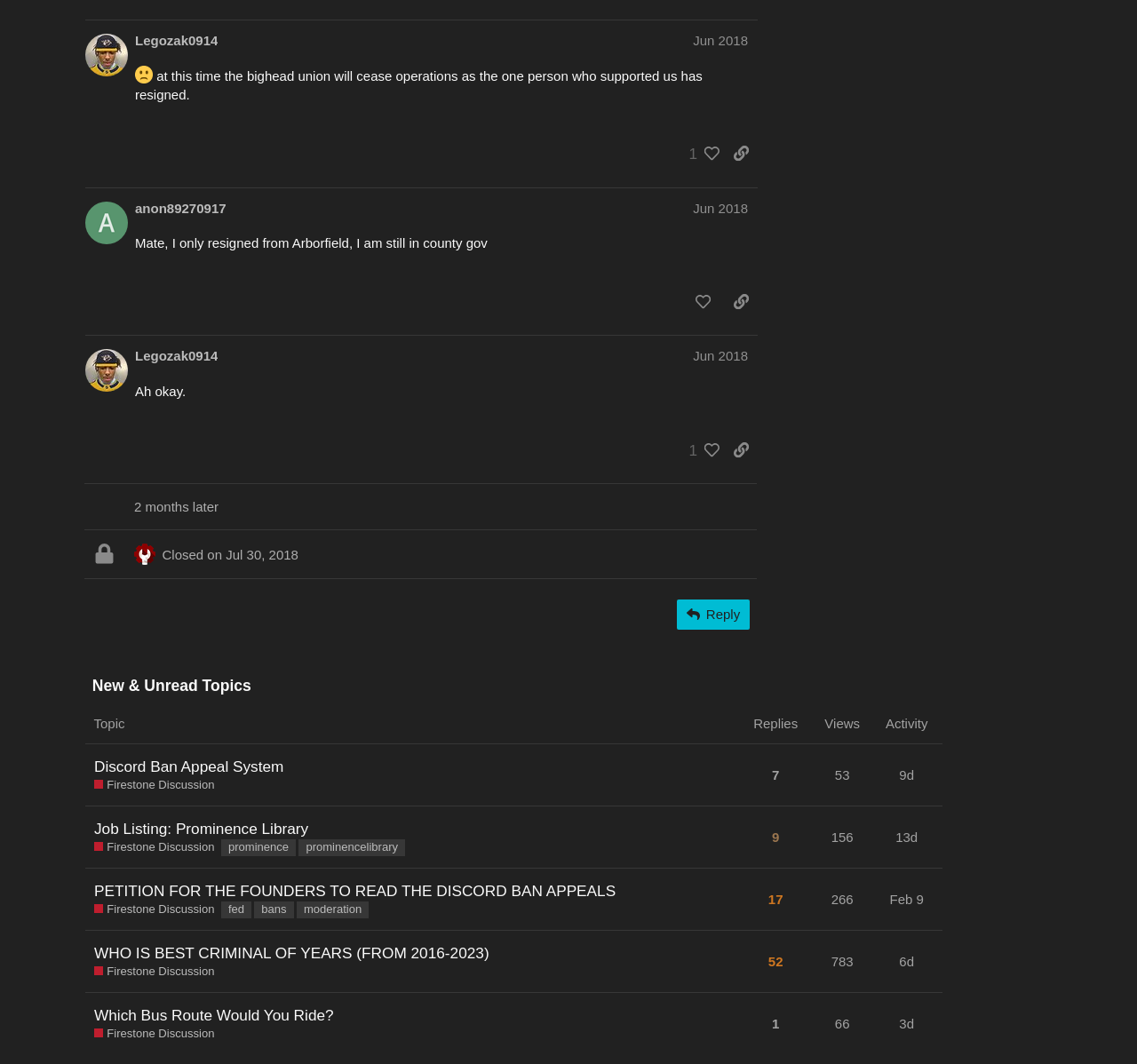Identify the bounding box coordinates of the part that should be clicked to carry out this instruction: "Like the post by Legozak0914".

[0.598, 0.409, 0.633, 0.438]